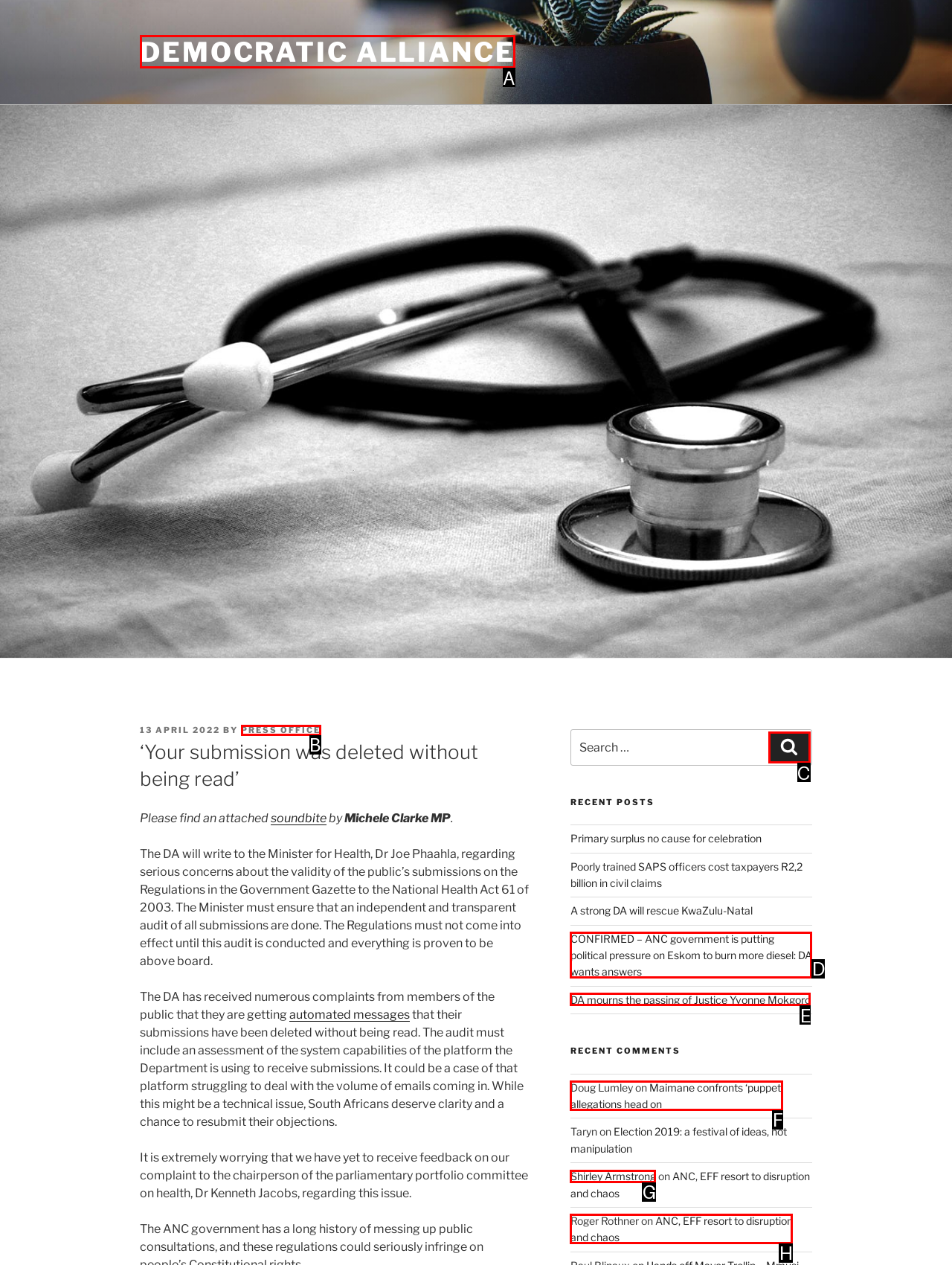Given the task: Click on the 'DEMOCRATIC ALLIANCE' link, point out the letter of the appropriate UI element from the marked options in the screenshot.

A